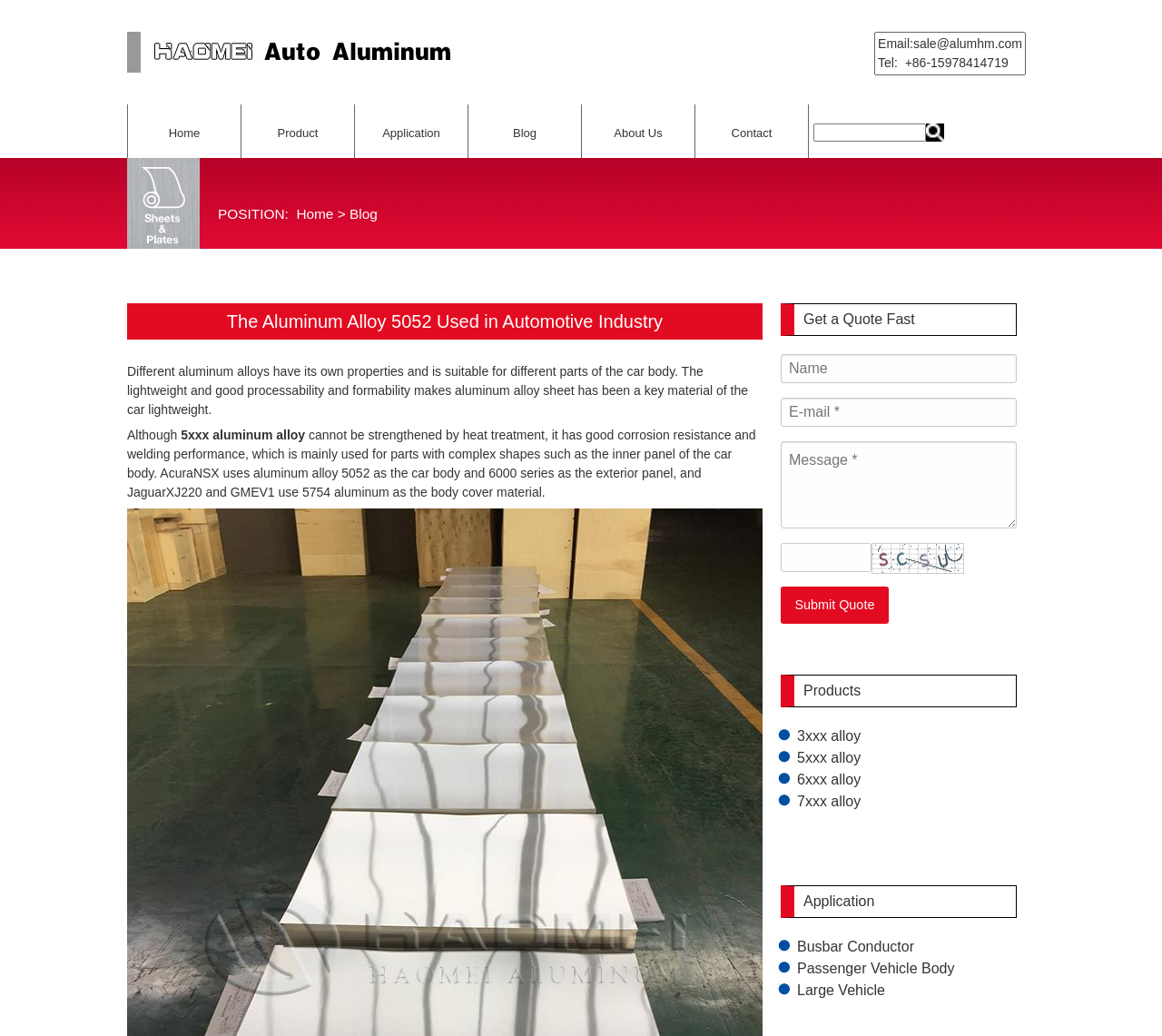Please study the image and answer the question comprehensively:
What is the purpose of aluminum alloy 5052?

According to the webpage, aluminum alloy 5052 is used for making car body, fuel tank, engine outer panels, trunks, car doors, etc. This is stated in the meta description and also mentioned in the webpage content.